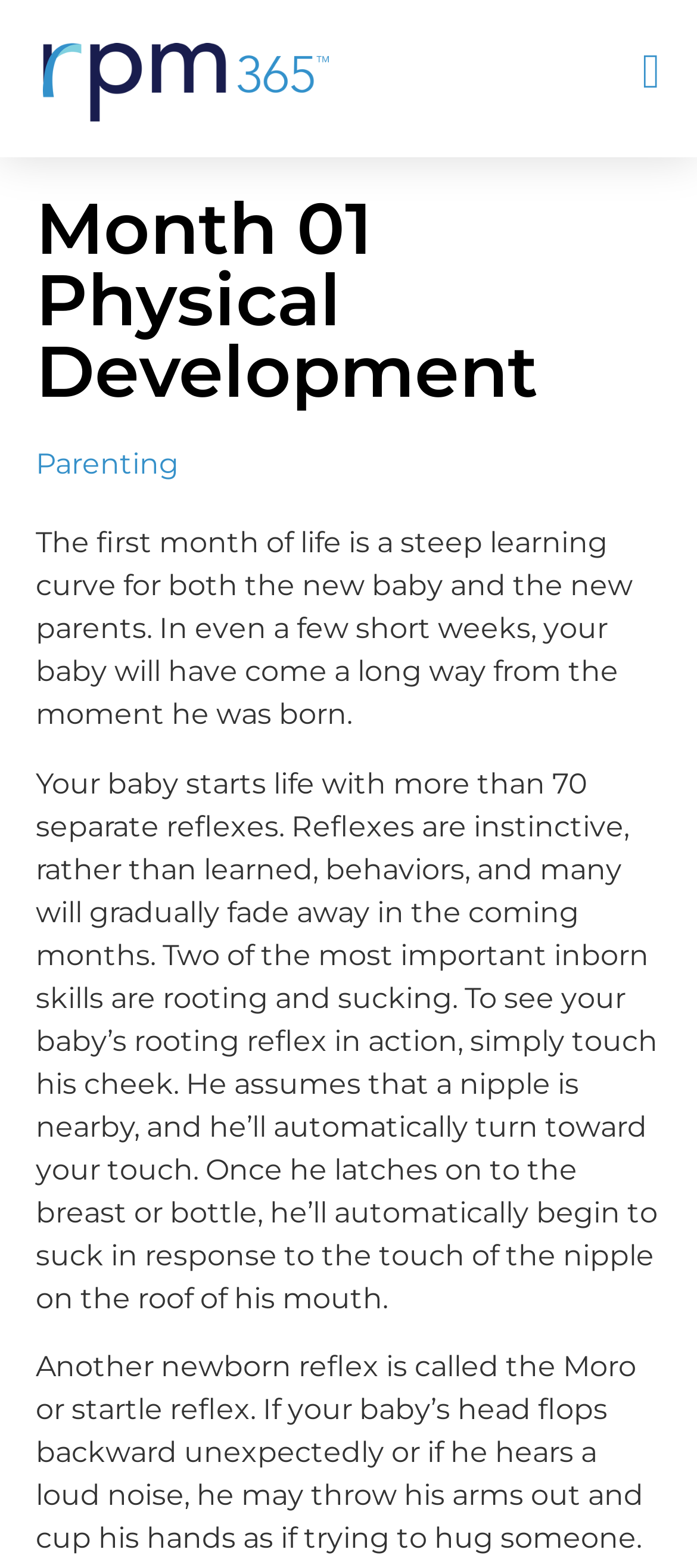Provide a thorough description of the webpage you see.

The webpage is about "Month 01 Physical Development" in the RPM365 context. At the top left corner, there is a logo of RPM365, which is a horizontal image with a size of approximately 41% of the screen width and 5% of the screen height. 

On the top right corner, there is a "Menu Toggle" button. 

Below the logo, there is a heading that reads "Month 01 Physical Development", which spans across the majority of the screen width. 

Underneath the heading, there is a link to "Parenting" on the left side, which takes up about 20% of the screen width. 

The main content of the webpage is a two-paragraph text that occupies most of the screen. The first paragraph describes the first month of life as a steep learning curve for both the baby and the parents, and how the baby will have come a long way in just a few short weeks. 

The second paragraph explains that babies are born with more than 70 separate reflexes, and two of the most important inborn skills are rooting and sucking. It also provides an example of how to see the baby's rooting reflex in action by touching his cheek.